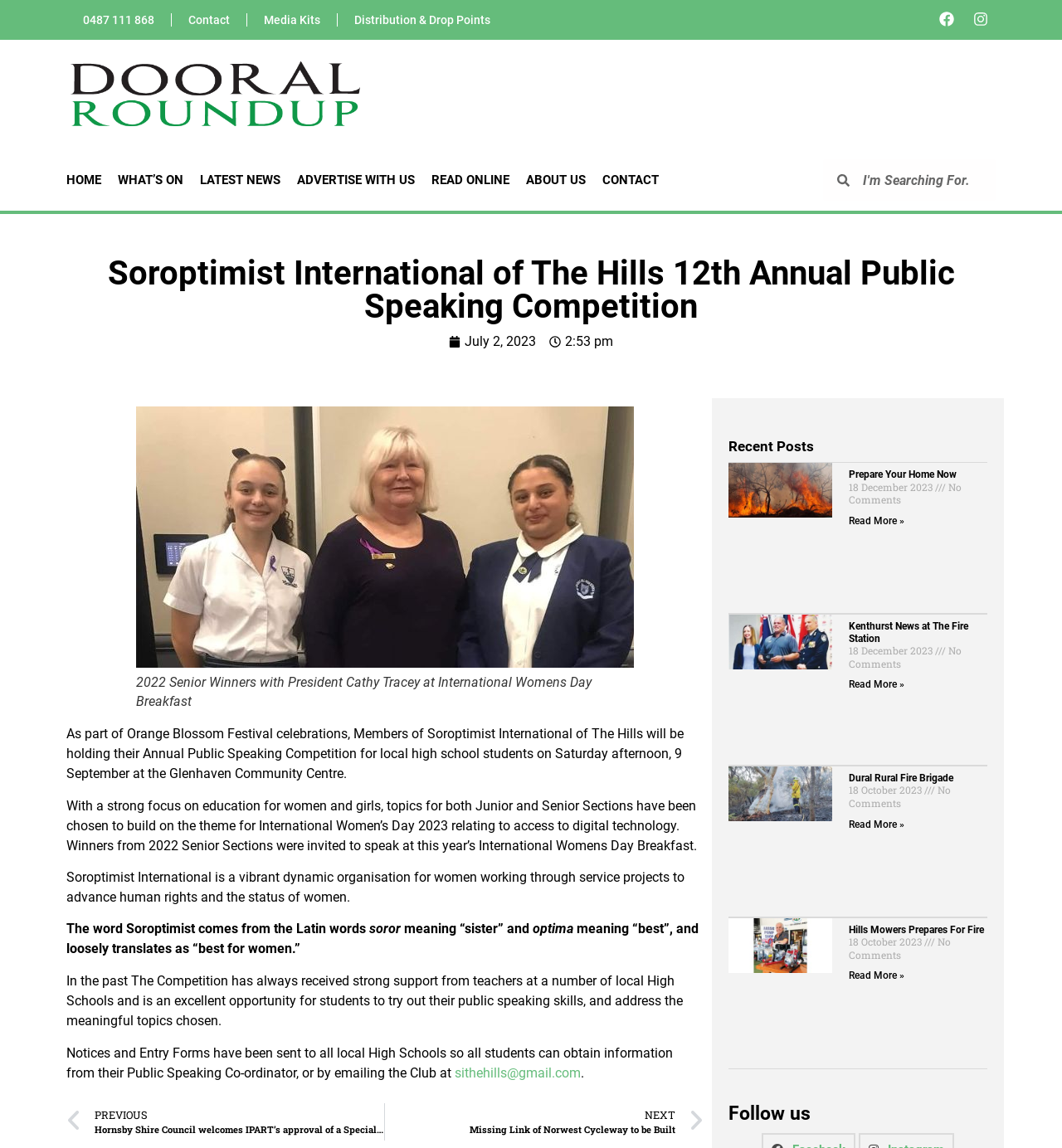Please specify the bounding box coordinates of the clickable region necessary for completing the following instruction: "Search for something". The coordinates must consist of four float numbers between 0 and 1, i.e., [left, top, right, bottom].

[0.8, 0.139, 0.938, 0.175]